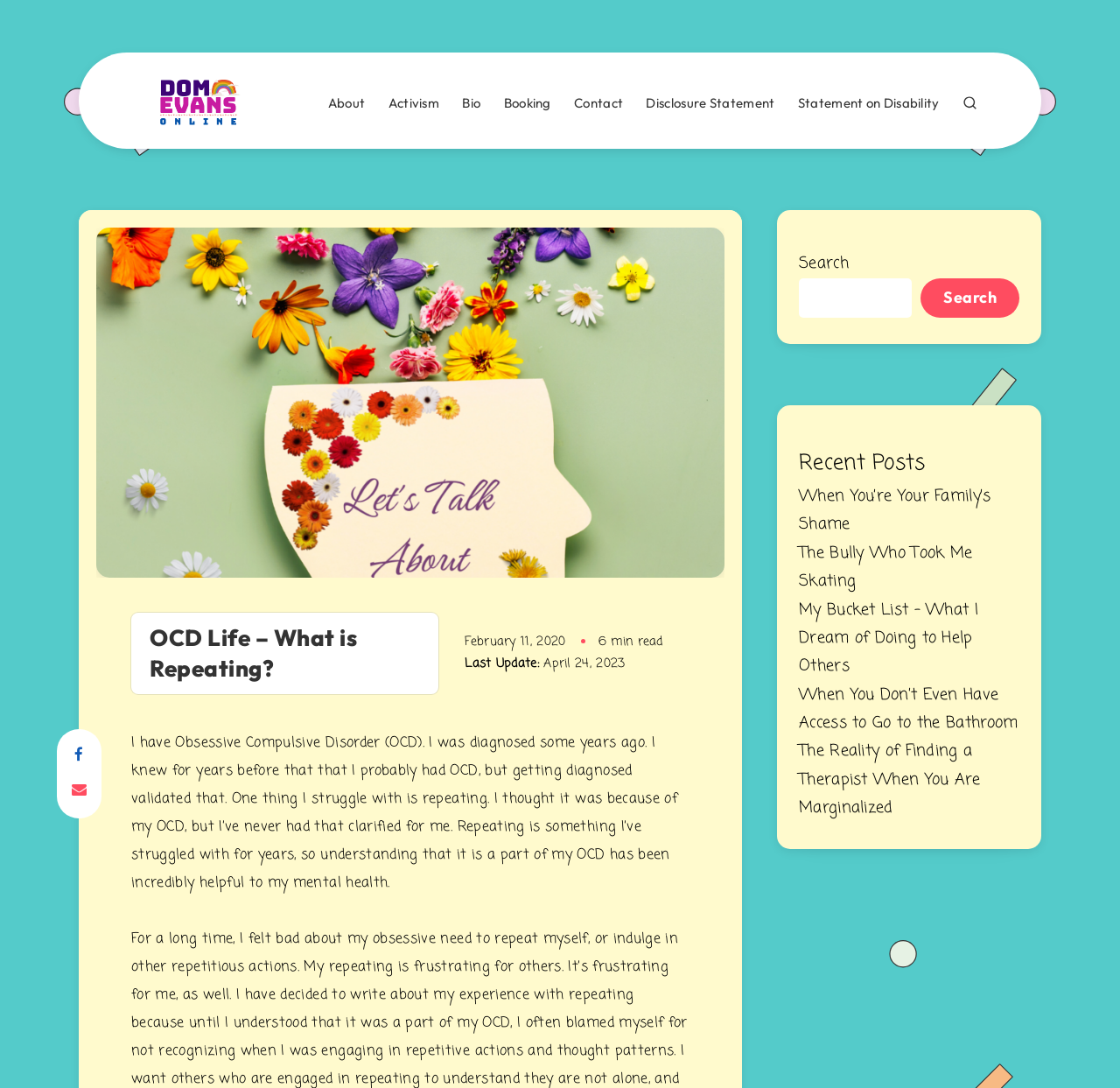What is the topic of the main article?
Identify the answer in the screenshot and reply with a single word or phrase.

Repeating in OCD